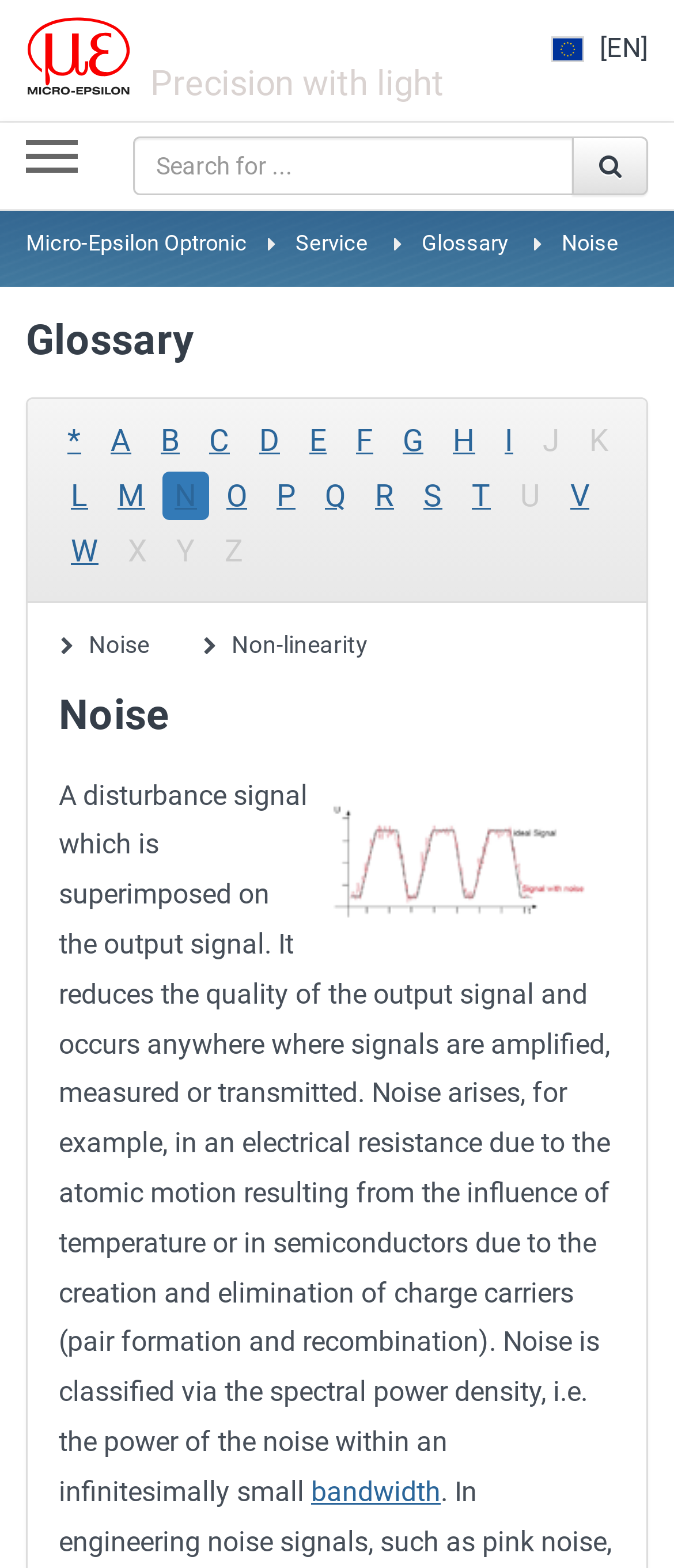What is the topic of the current webpage?
Look at the image and respond with a single word or a short phrase.

Noise